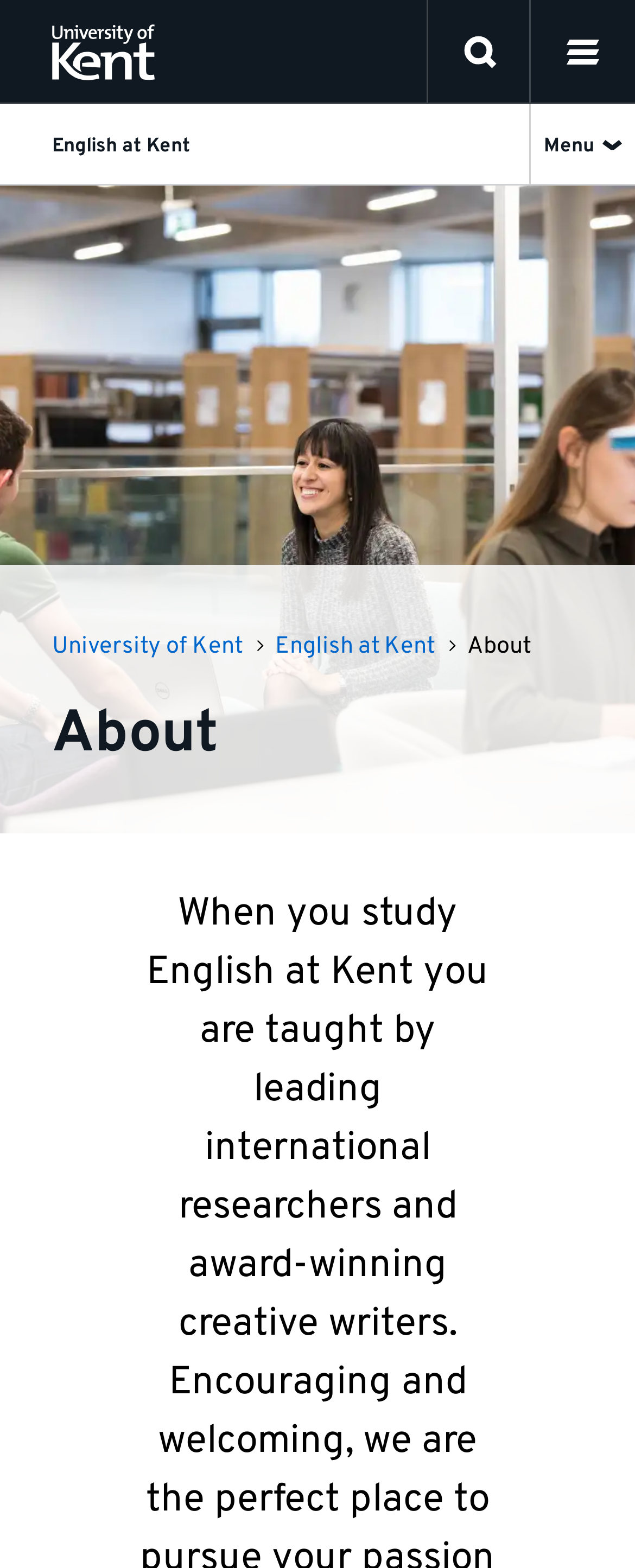Produce a meticulous description of the webpage.

The webpage is about the School of English at the University of Kent. At the top left, there is a University of Kent logo, which is an image, accompanied by a link to the homepage. Next to it, on the top right, there is a search button with a search icon image. 

Further to the right, there is a main menu button, which is currently not pressed. Below the top section, there is a prominent link to "English at Kent" in the middle of the page. 

On the top right corner, there is a menu button, which is not expanded. Below this menu button, there is a large image of students chatting in a library, taking up most of the page's width. 

Underneath the image, there is a breadcrumb navigation section, which contains links to the University of Kent and English at Kent, as well as a static text "About". 

Finally, there is a heading titled "About" at the bottom of the page.